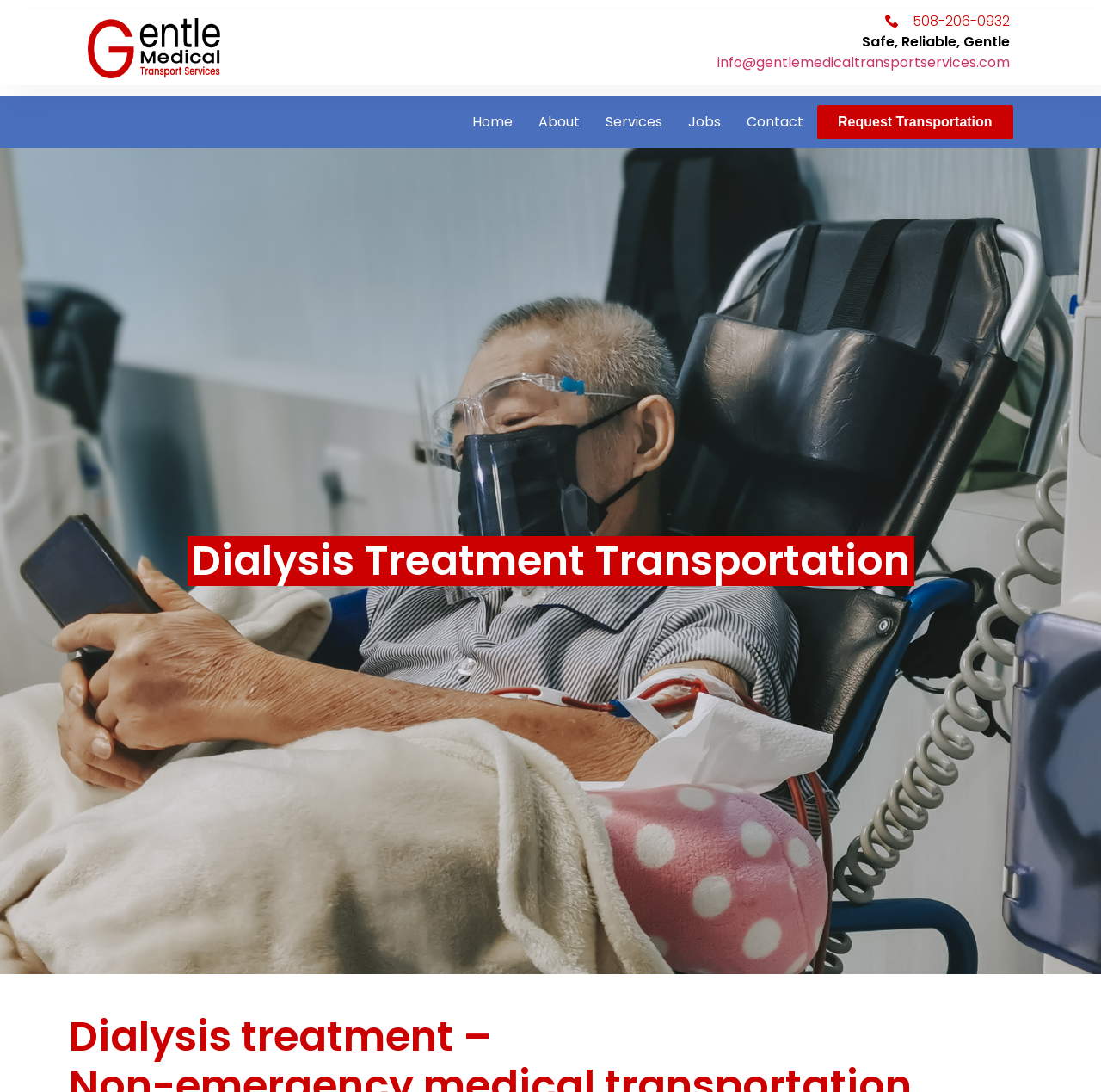Kindly determine the bounding box coordinates of the area that needs to be clicked to fulfill this instruction: "Send an email".

[0.652, 0.048, 0.917, 0.066]